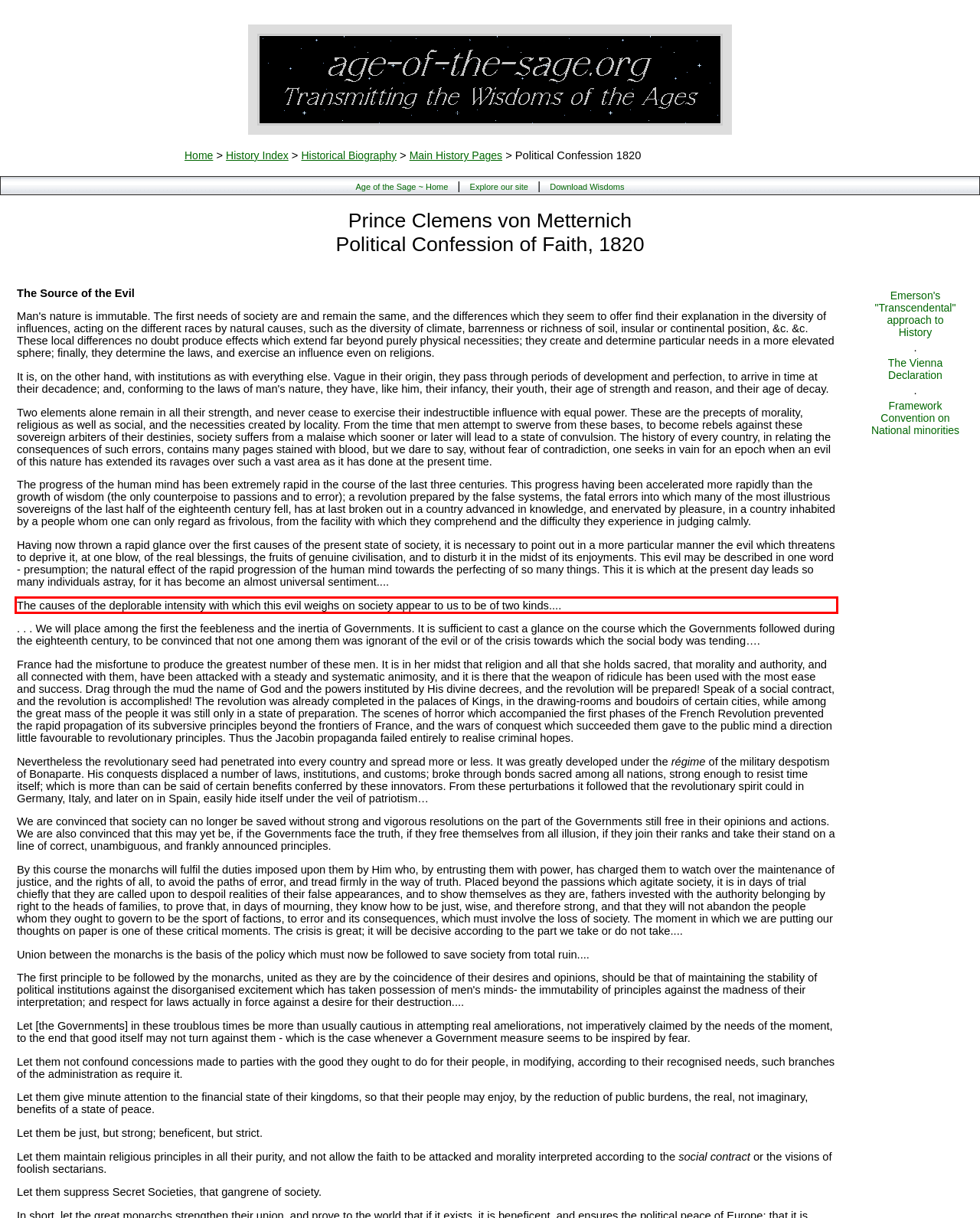There is a UI element on the webpage screenshot marked by a red bounding box. Extract and generate the text content from within this red box.

The causes of the deplorable intensity with which this evil weighs on society appear to us to be of two kinds....